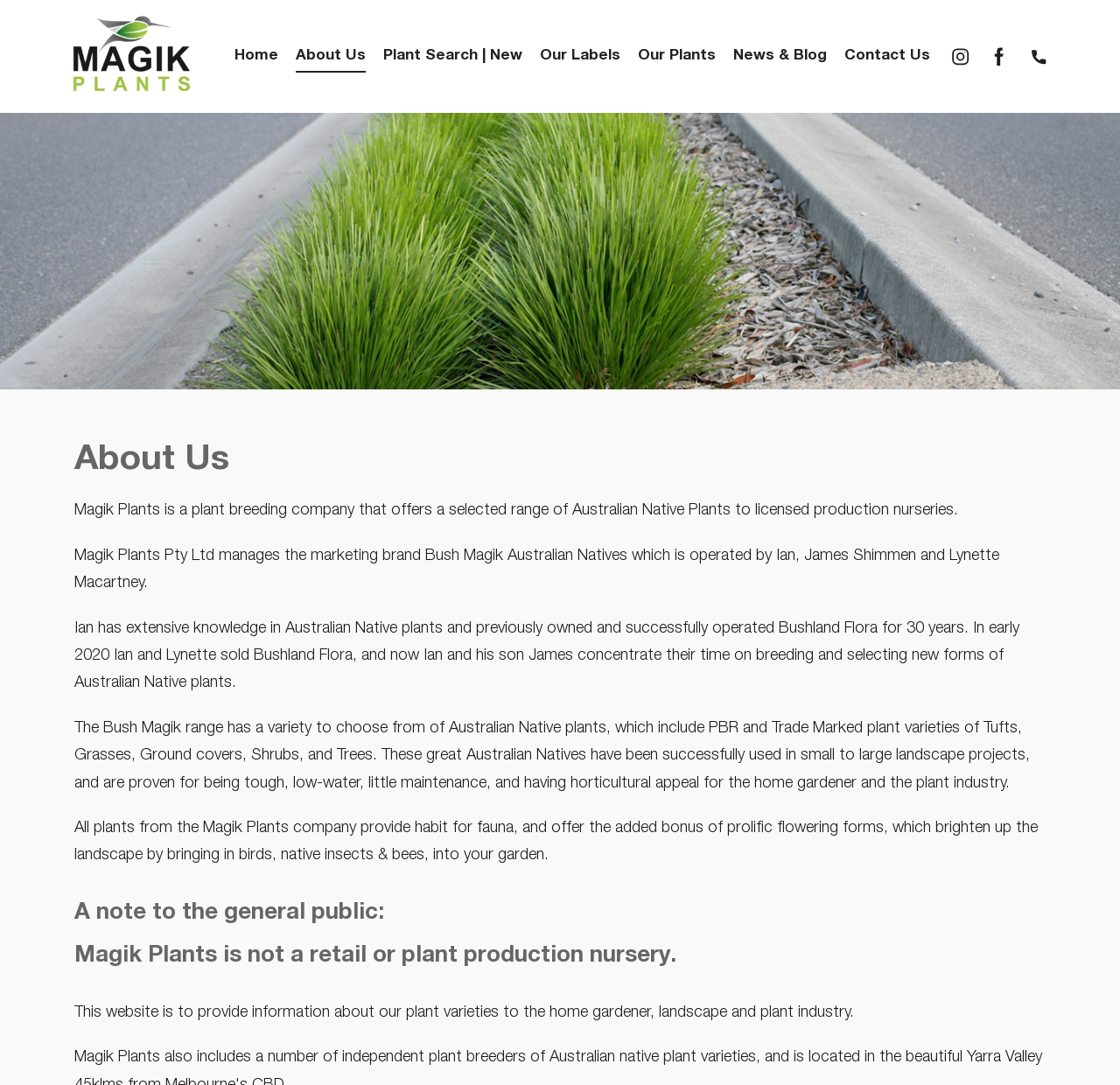From the image, can you give a detailed response to the question below:
What type of plants are offered by Magik Plants?

The webpage content mentions that Magik Plants offers a selected range of Australian Native Plants to licensed production nurseries. This suggests that the type of plants offered by Magik Plants are Australian Native Plants.